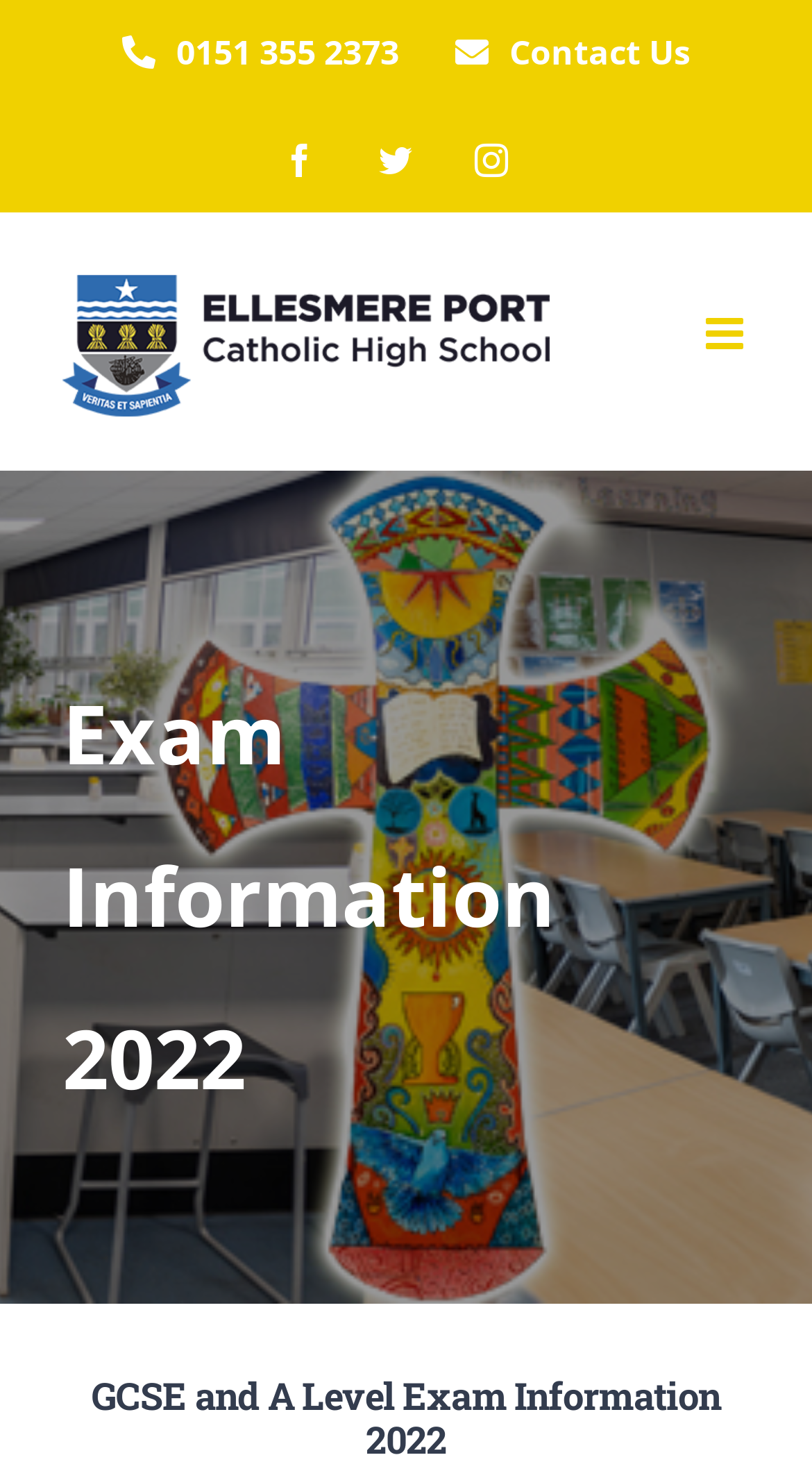What type of information is provided on this webpage?
Using the image as a reference, give a one-word or short phrase answer.

Exam information